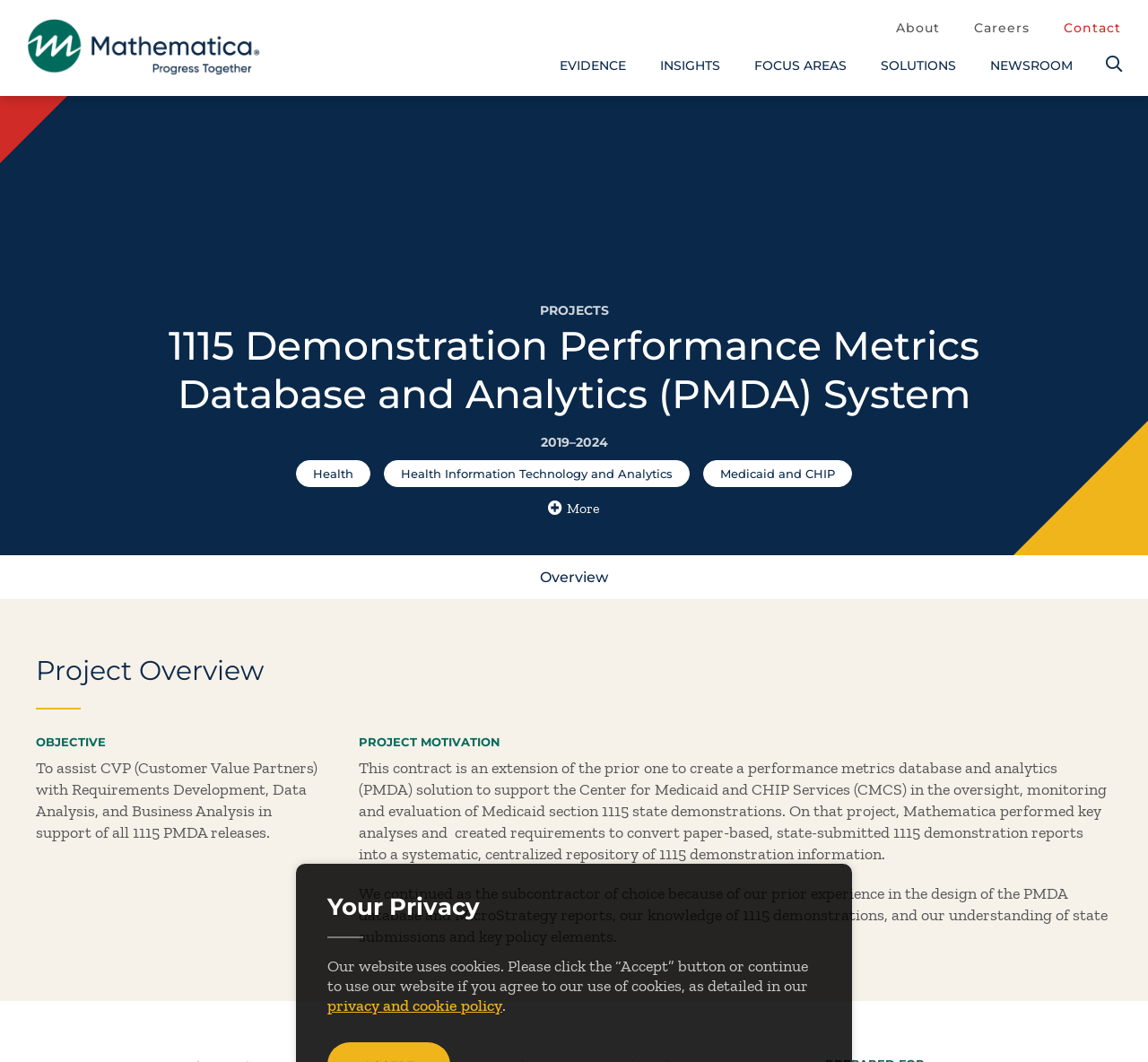Please specify the bounding box coordinates for the clickable region that will help you carry out the instruction: "Go to the About page".

[0.78, 0.018, 0.819, 0.035]